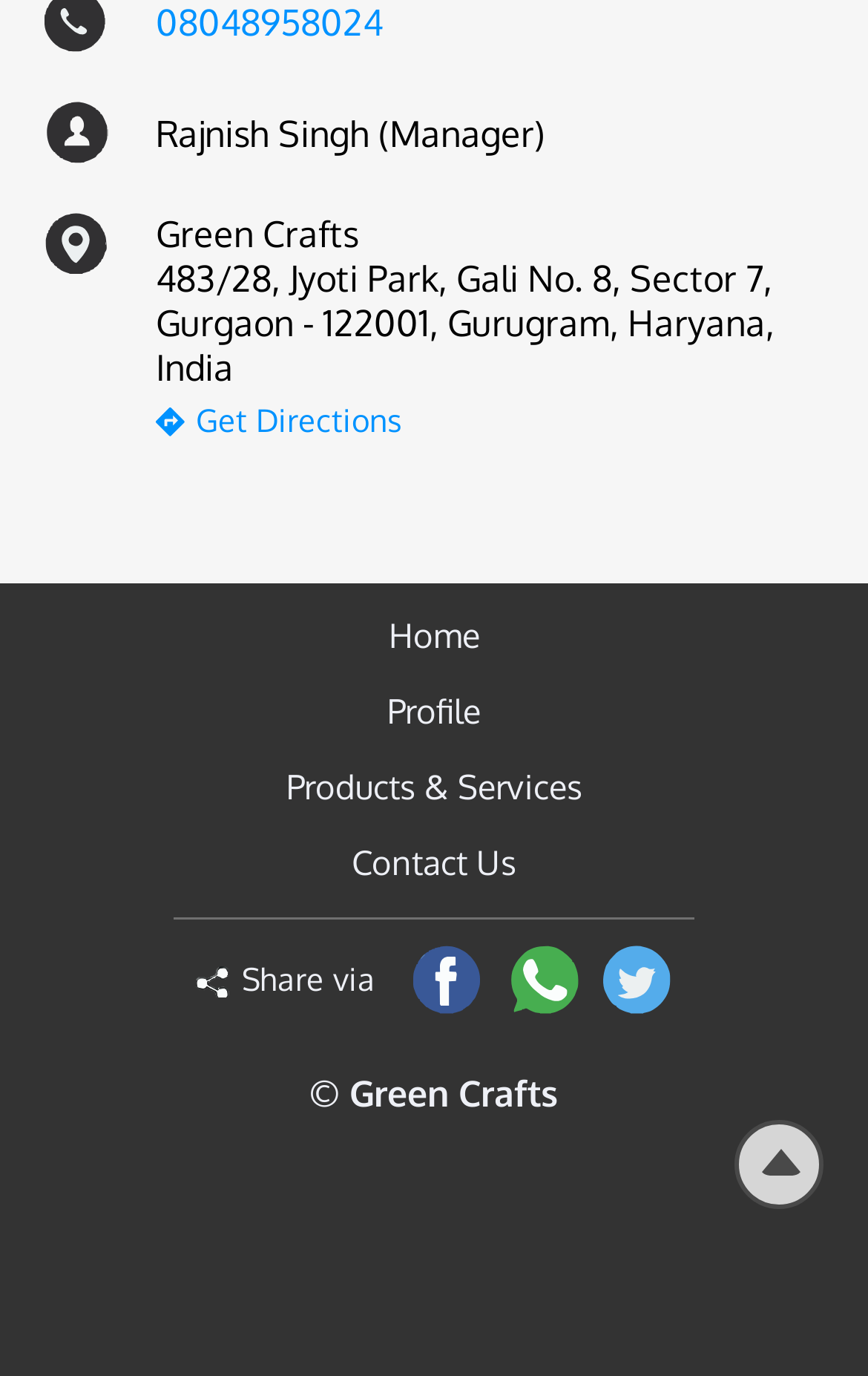Identify the bounding box coordinates necessary to click and complete the given instruction: "Open the Privacy Settings".

None